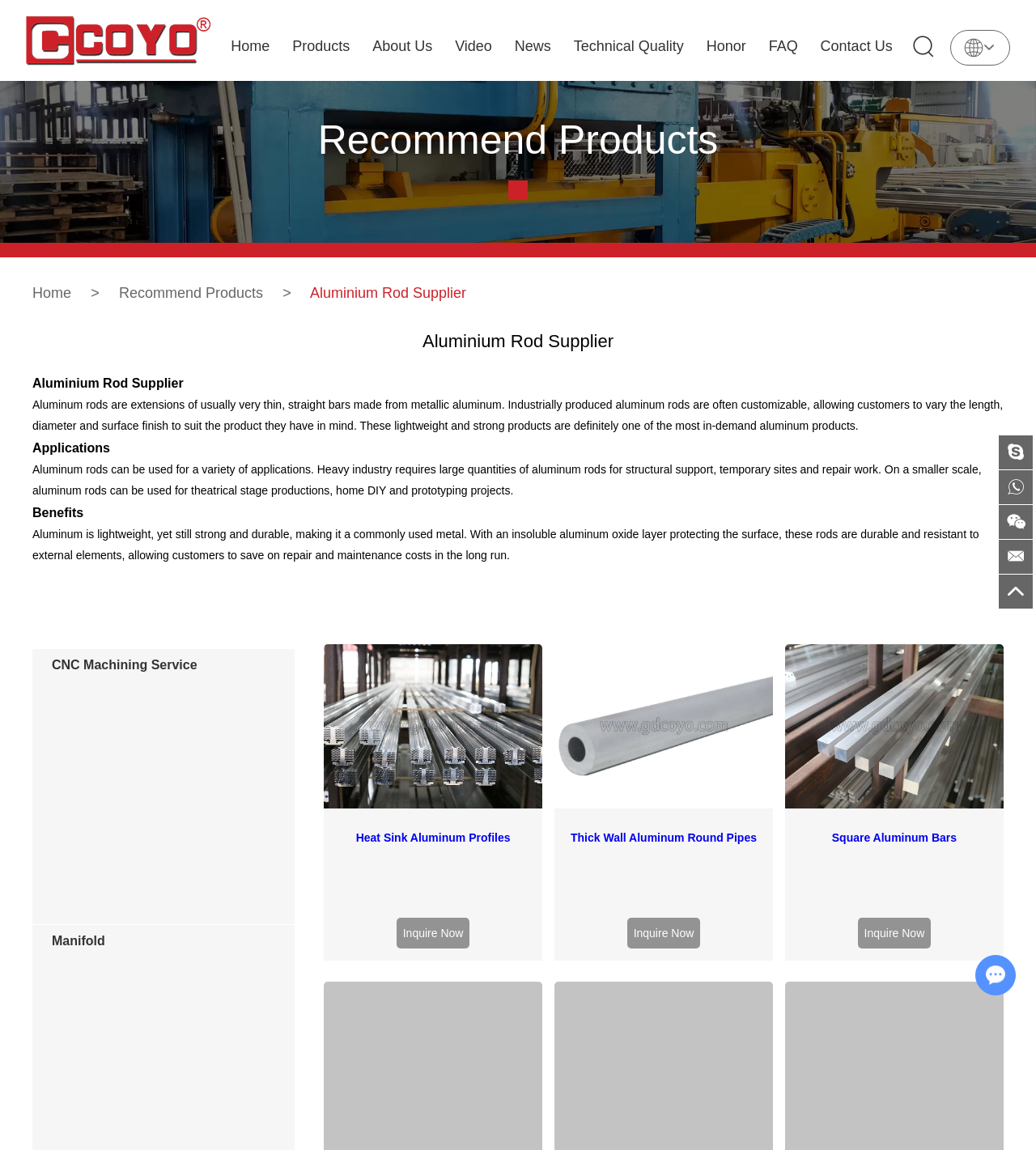Create a full and detailed caption for the entire webpage.

The webpage is about an aluminum rod supplier, Guangdong Coyo Precision Machinery Manufacturing Co., Ltd. At the top left corner, there is a logo of the company with a link to the homepage. Next to it, there is a navigation menu with links to various pages, including Home, Products, About Us, Video, News, Technical Quality, Honor, FAQ, and Contact Us.

Below the navigation menu, there is a large image that spans the entire width of the page, with a title "Recommend Products" on top of it. Underneath the image, there is a brief introduction to aluminum rods, explaining that they are customizable and can be used for various applications.

The page is divided into sections, with headings such as "Applications", "Benefits", and product categories. The "Applications" section describes the various uses of aluminum rods, including heavy industry, theatrical stage productions, and DIY projects. The "Benefits" section highlights the advantages of using aluminum rods, including their lightweight and durable properties.

The product categories section features three products: Heat Sink Aluminum Profiles, Thick Wall Aluminum Round Pipes, and Square Aluminum Bars. Each product has a link to its page, accompanied by an image and a "Inquire Now" button.

On the right side of the page, there are several links to other services, including CNC Machining Service and Manifold. There are also social media links and a chat window with a minimize button.

At the bottom of the page, there are several images of different aluminum products, including 6061 T6 Aluminum Alloy Industrial Profile, Anodised Aluminum Extrusion Profiles, and Automobile Aluminum Profiles.